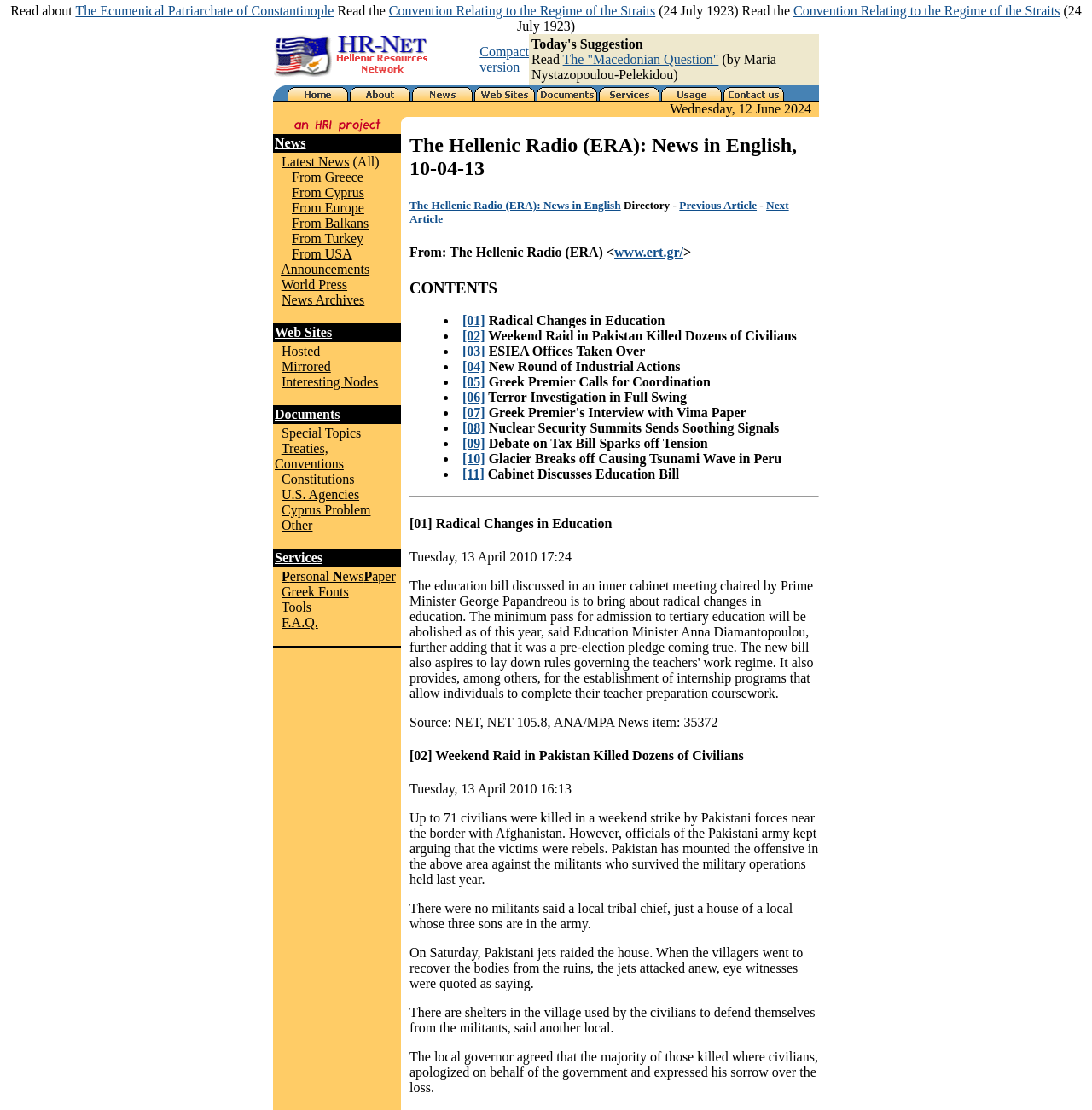Describe all significant elements and features of the webpage.

The webpage is about The Hellenic Radio (ERA): News in English, dated 10-04-13. At the top, there are several links to news articles, including "The Ecumenical Patriarchate of Constantinople" and "Convention Relating to the Regime of the Straits". 

Below these links, there is a table with three columns. The first column contains a link to "HR-Net - Hellenic Resources Network" with an accompanying image. The second column has a link to "Compact version". The third column has a table with a link to "Today's Suggestion Read The 'Macedonian Question' (by Maria Nystazopoulou-Pelekidou)".

Underneath this table, there is another table with two columns. The first column contains an image, and the second column has a list of links to various sections of the website, including "Home", "About HR-Net", "News", "Web Sites", "Documents", "Online Help", "Usage Information", and "Contact us". Each link has an accompanying image.

Further down, there is a table with a single row that displays the current date, "Wednesday, 12 June 2024". 

Below this, there is a table with three columns. The first column contains an image, the second column has an image and a link to "News", and the third column is empty. 

The main content of the webpage is a table with multiple rows, each containing links to various news categories, including "Latest News", "From Greece", "From Cyprus", "From Europe", "From Balkans", "From Turkey", "From USA", "Announcements", "World Press", and "News Archives".